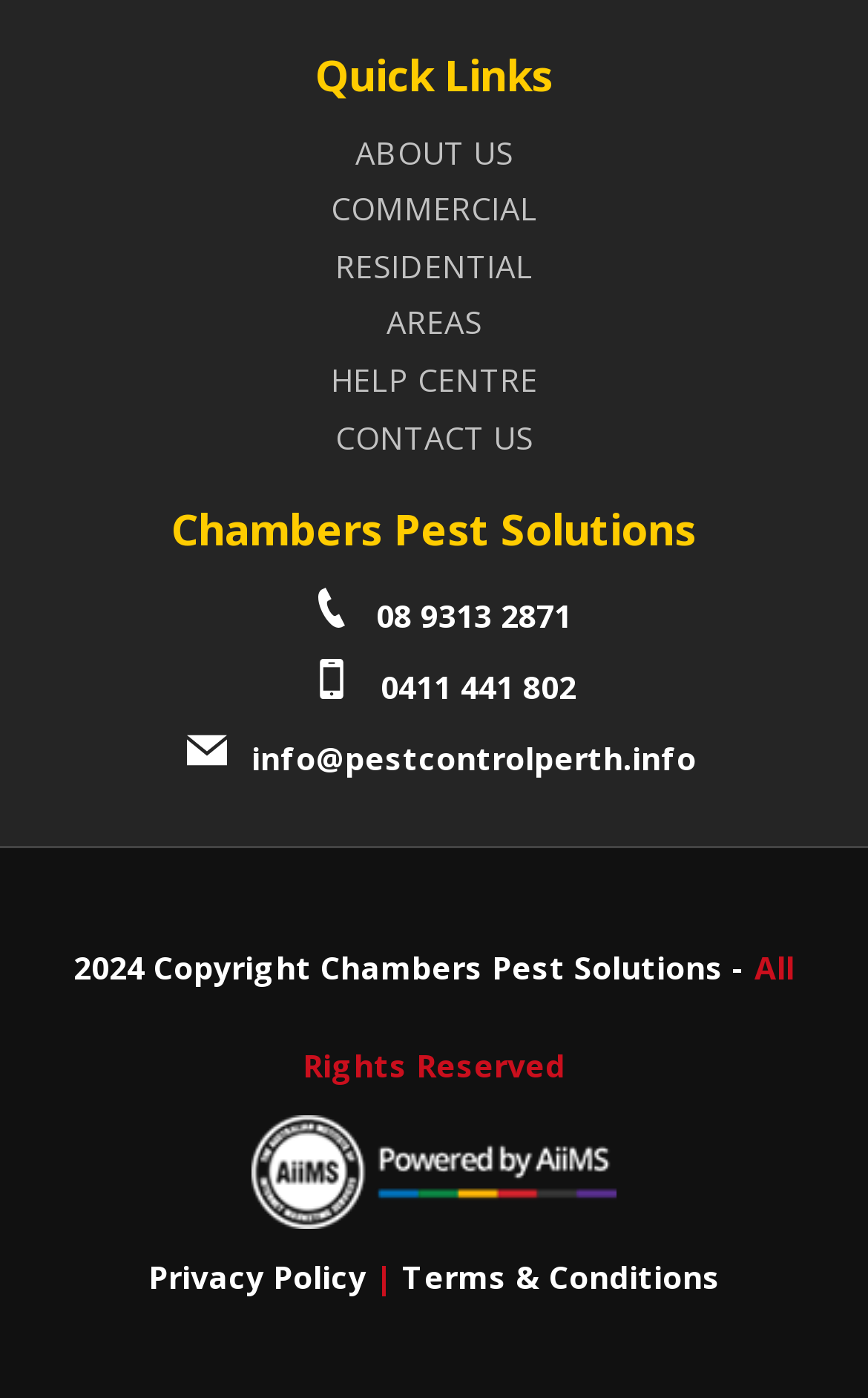Specify the bounding box coordinates of the area that needs to be clicked to achieve the following instruction: "Visit HELP CENTRE".

[0.381, 0.253, 0.619, 0.291]